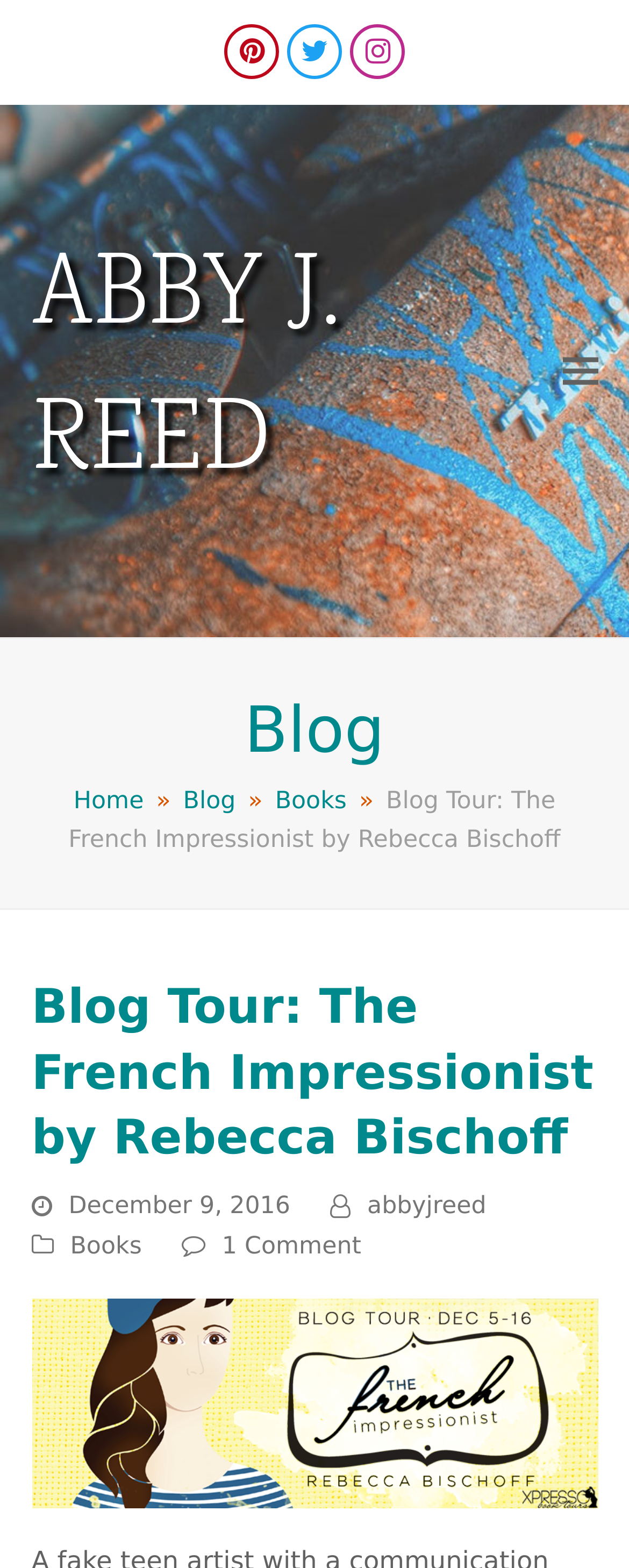Please provide the bounding box coordinates for the UI element as described: "ABBY J. REED". The coordinates must be four floats between 0 and 1, represented as [left, top, right, bottom].

[0.05, 0.144, 0.95, 0.329]